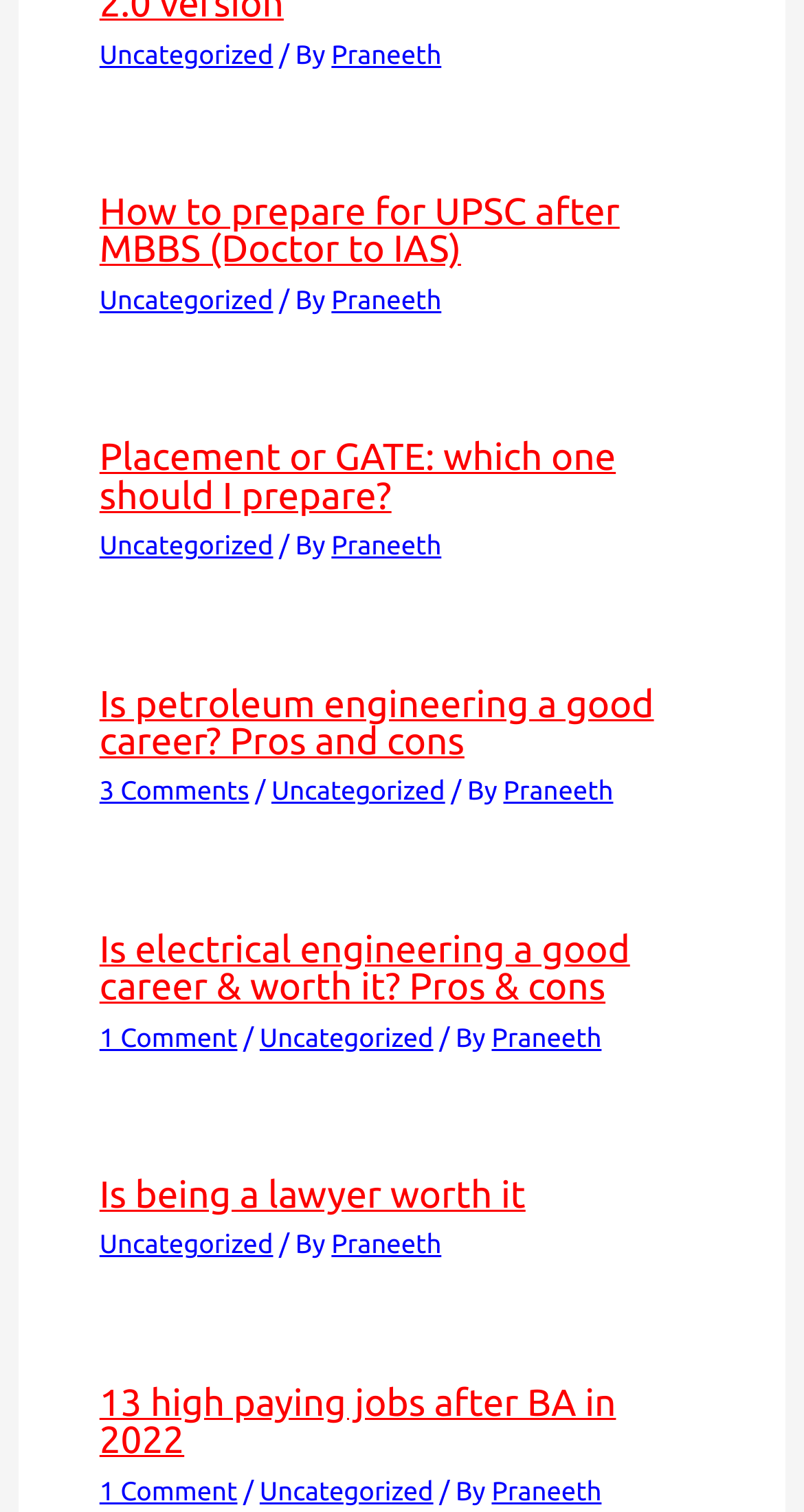Please specify the bounding box coordinates of the clickable region to carry out the following instruction: "Check the comments on the 'Is electrical engineering a good career & worth it? Pros & cons' article". The coordinates should be four float numbers between 0 and 1, in the format [left, top, right, bottom].

[0.124, 0.677, 0.295, 0.696]